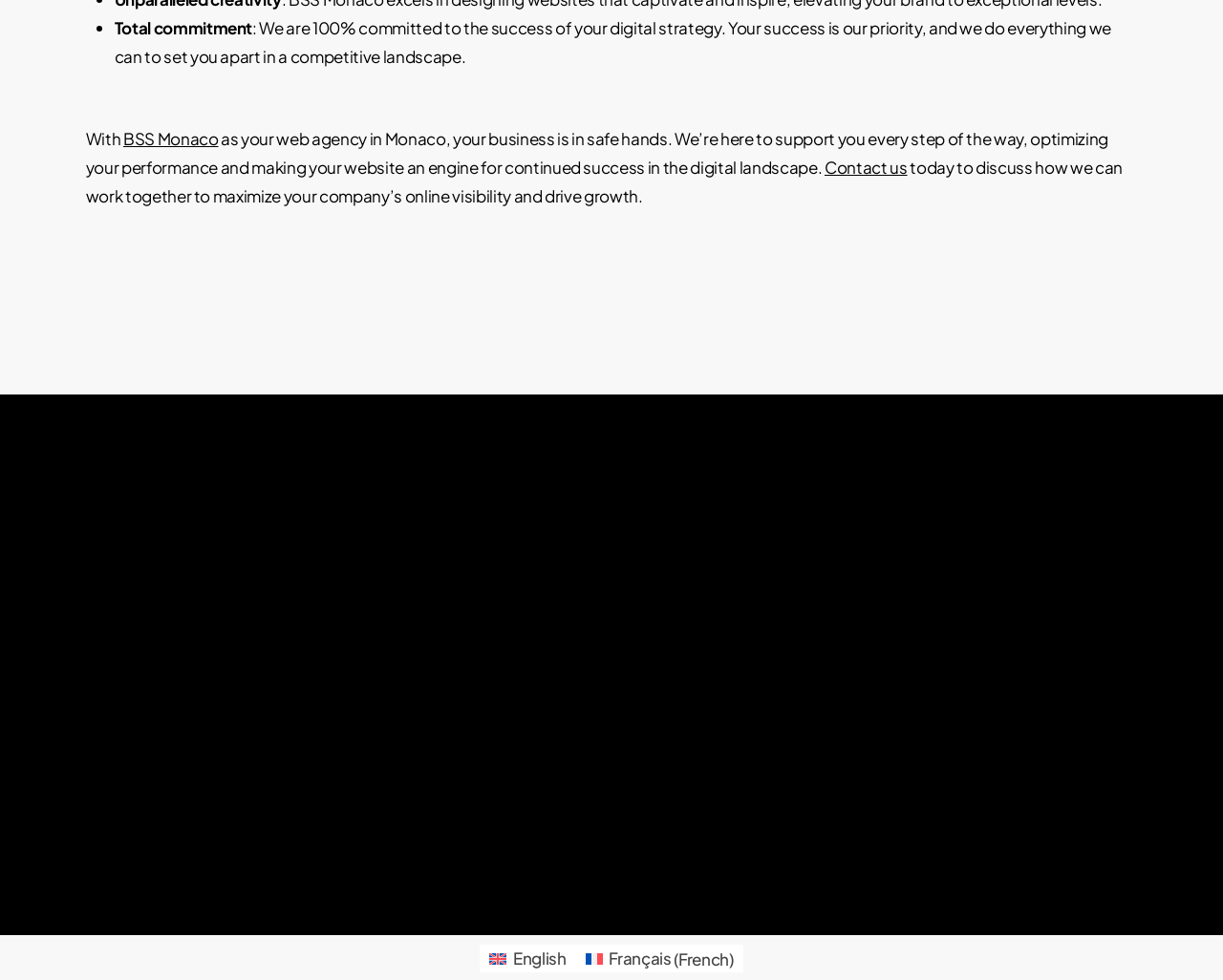Locate the bounding box coordinates of the UI element described by: "ben@bss.mc". The bounding box coordinates should consist of four float numbers between 0 and 1, i.e., [left, top, right, bottom].

[0.72, 0.727, 0.797, 0.752]